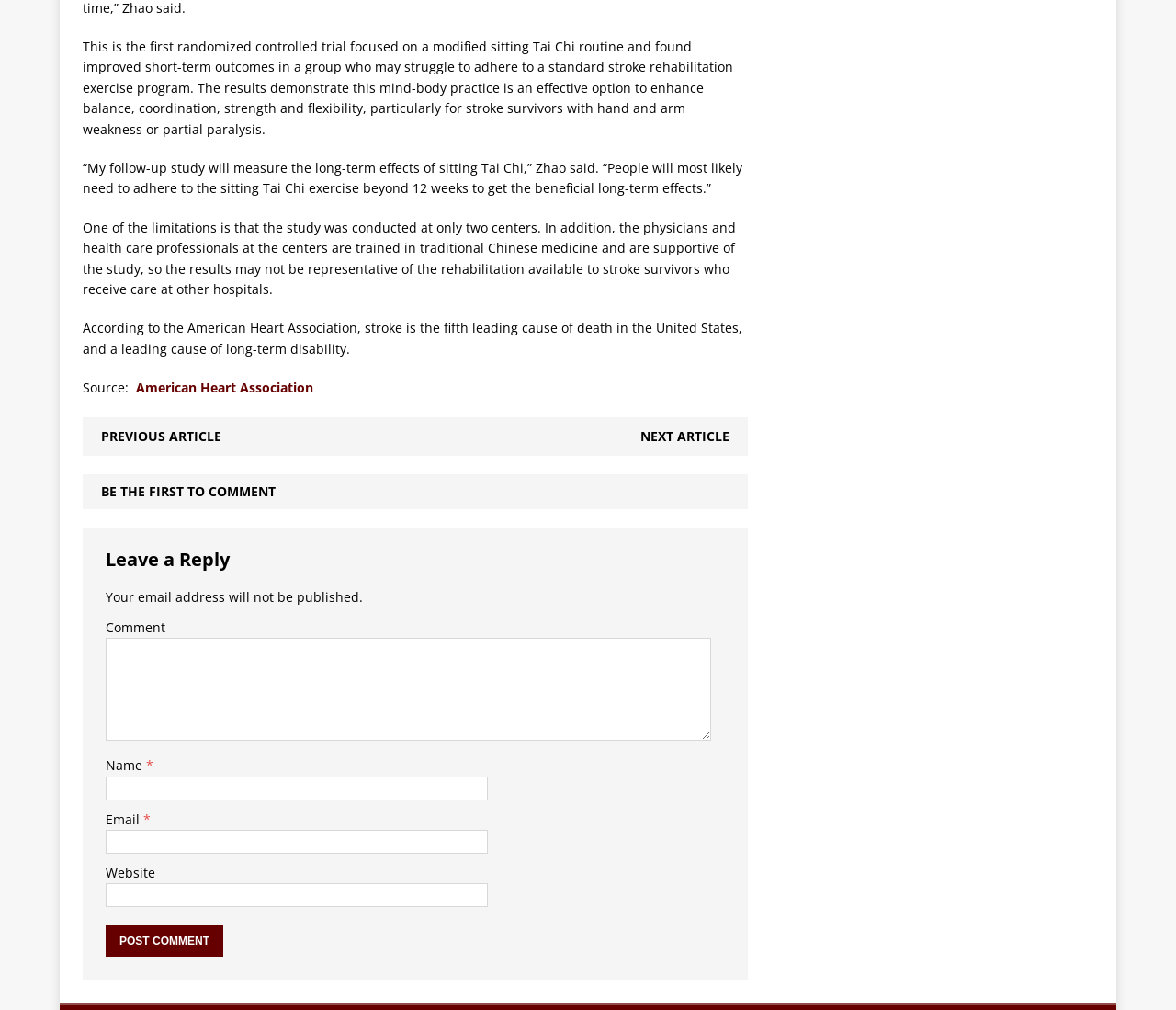Use one word or a short phrase to answer the question provided: 
What is the topic of the article?

Stroke rehabilitation